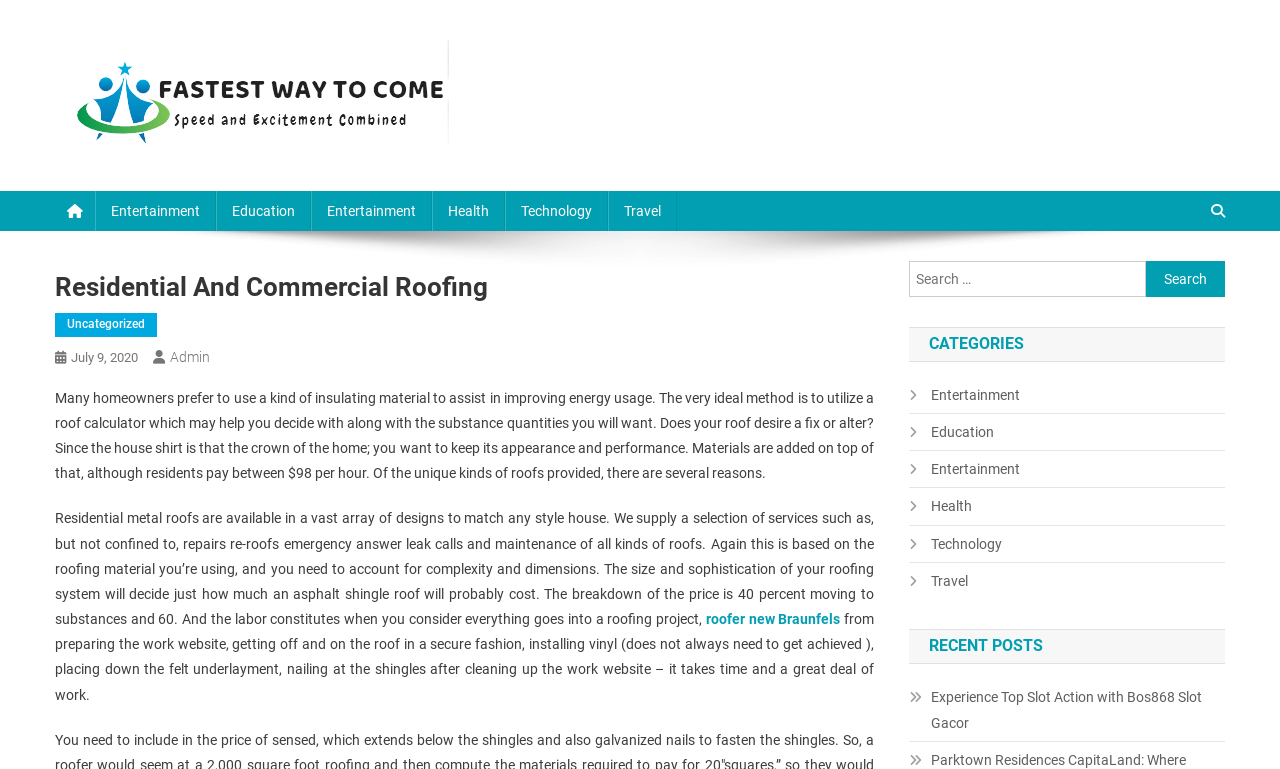Determine the heading of the webpage and extract its text content.

Residential And Commercial Roofing